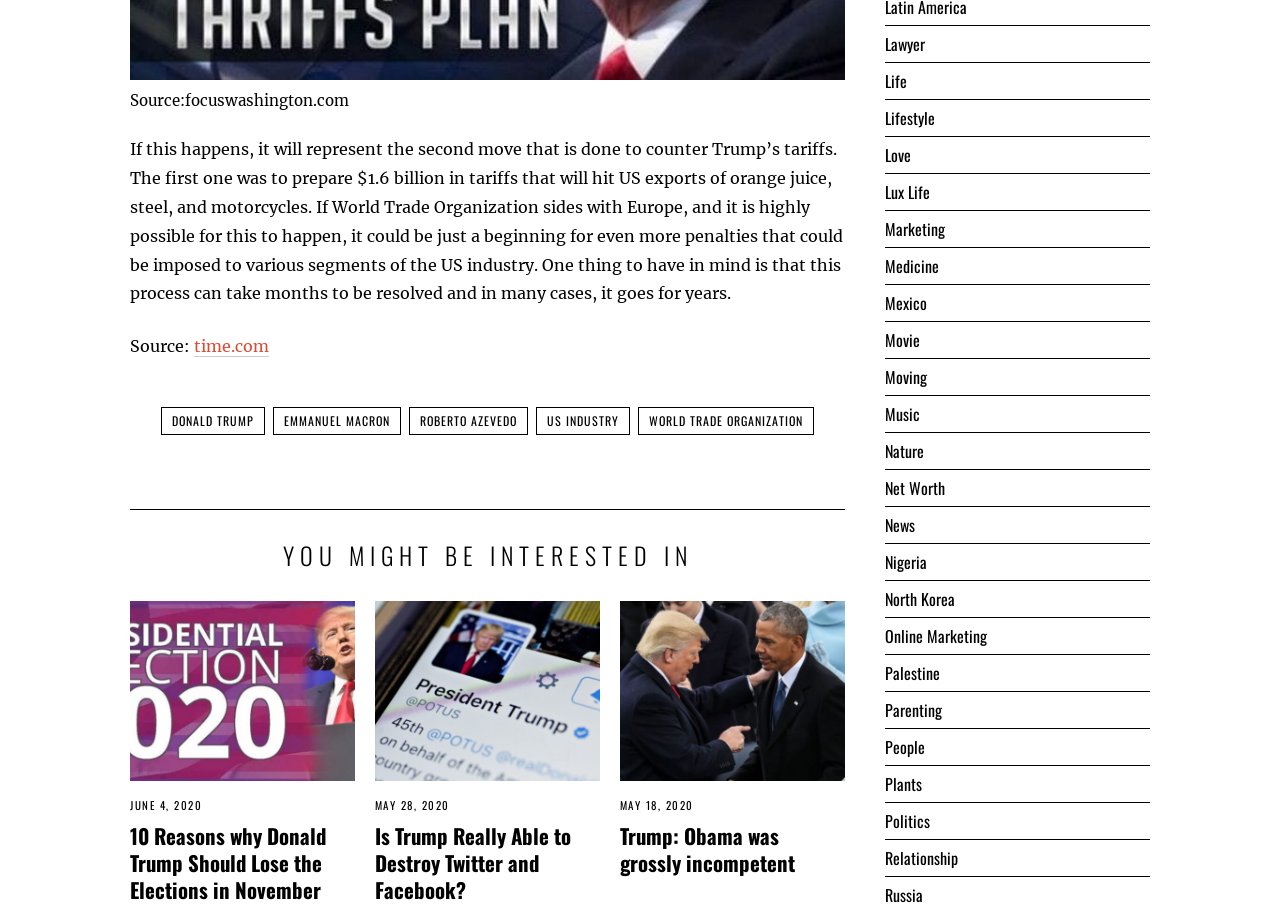How many articles are there on this webpage?
Look at the image and respond with a one-word or short phrase answer.

3